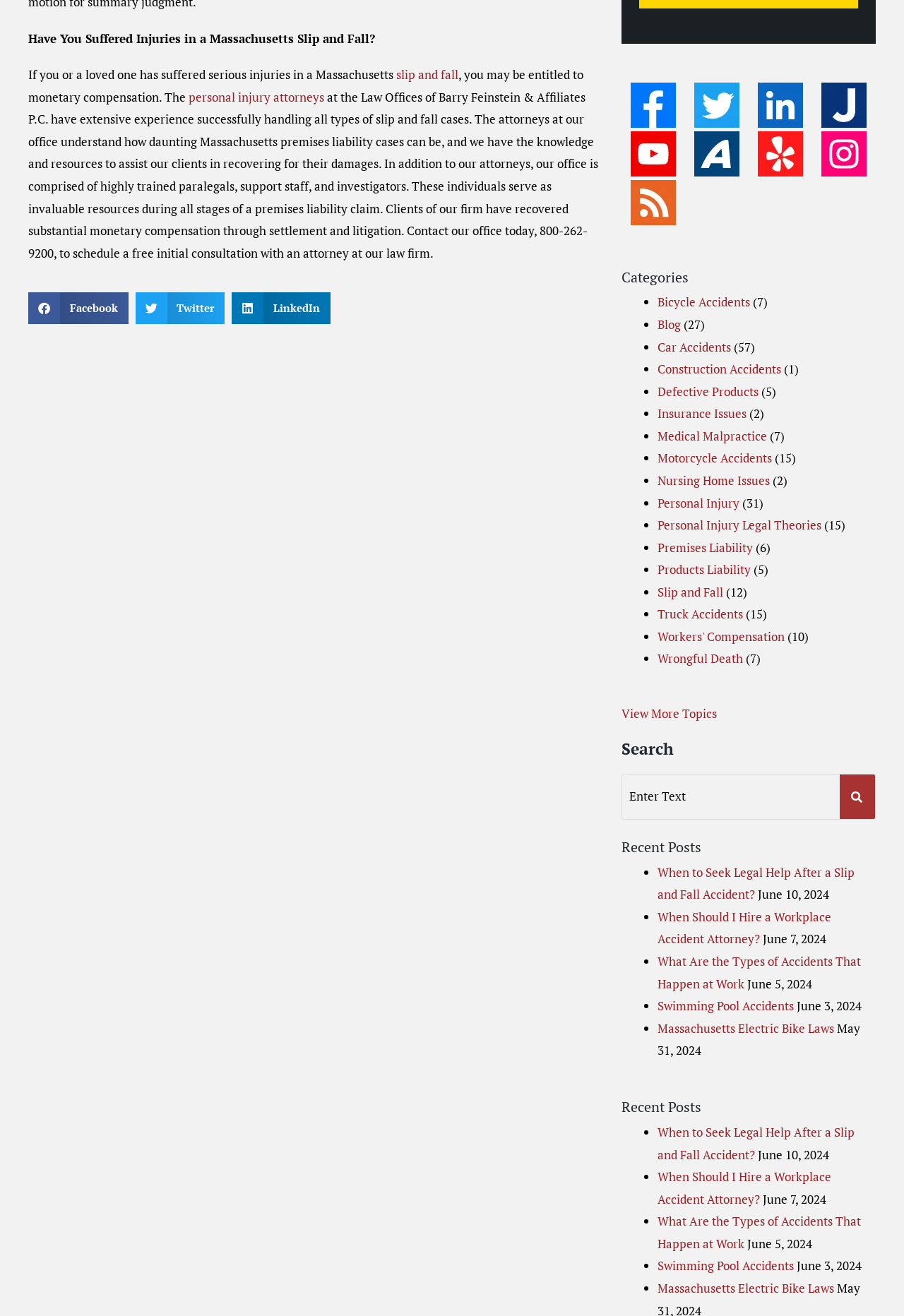Please identify the coordinates of the bounding box that should be clicked to fulfill this instruction: "Click the 'Contact our office today' link".

[0.031, 0.067, 0.662, 0.198]